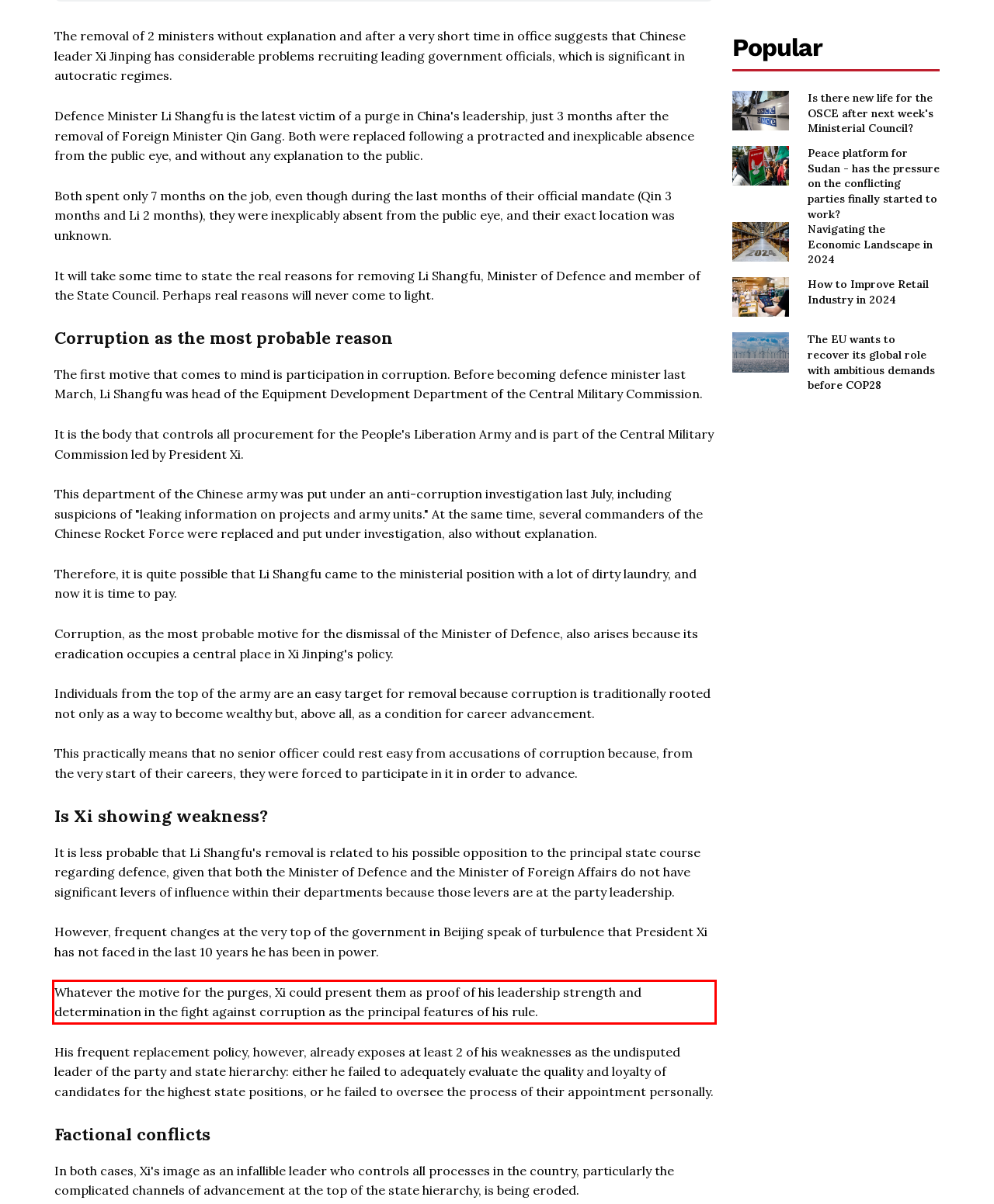Given a webpage screenshot, identify the text inside the red bounding box using OCR and extract it.

Whatever the motive for the purges, Xi could present them as proof of his leadership strength and determination in the fight against corruption as the principal features of his rule.